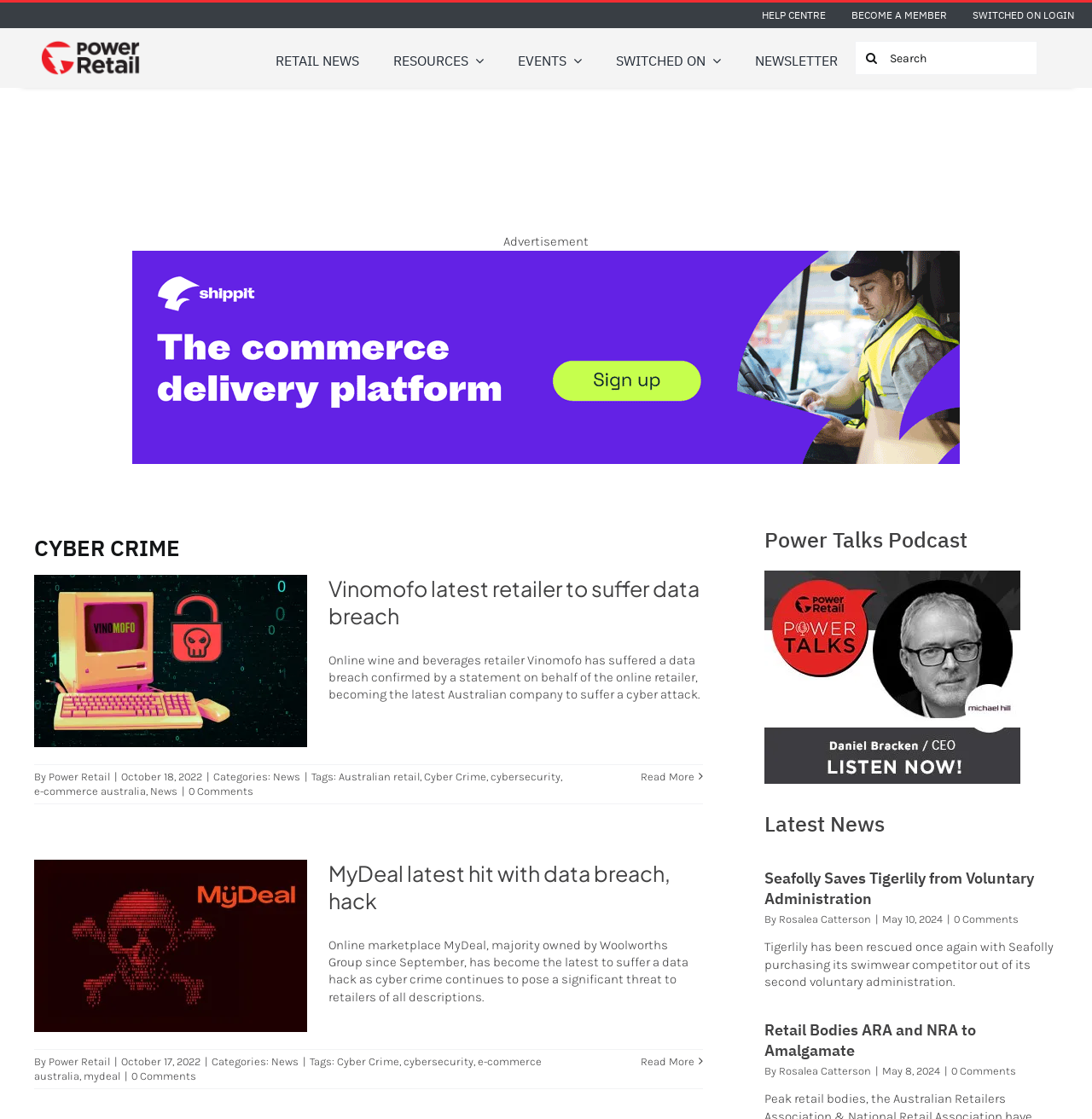What is the category of the article 'Vinomofo latest retailer to suffer data breach'?
Look at the image and answer the question with a single word or phrase.

News